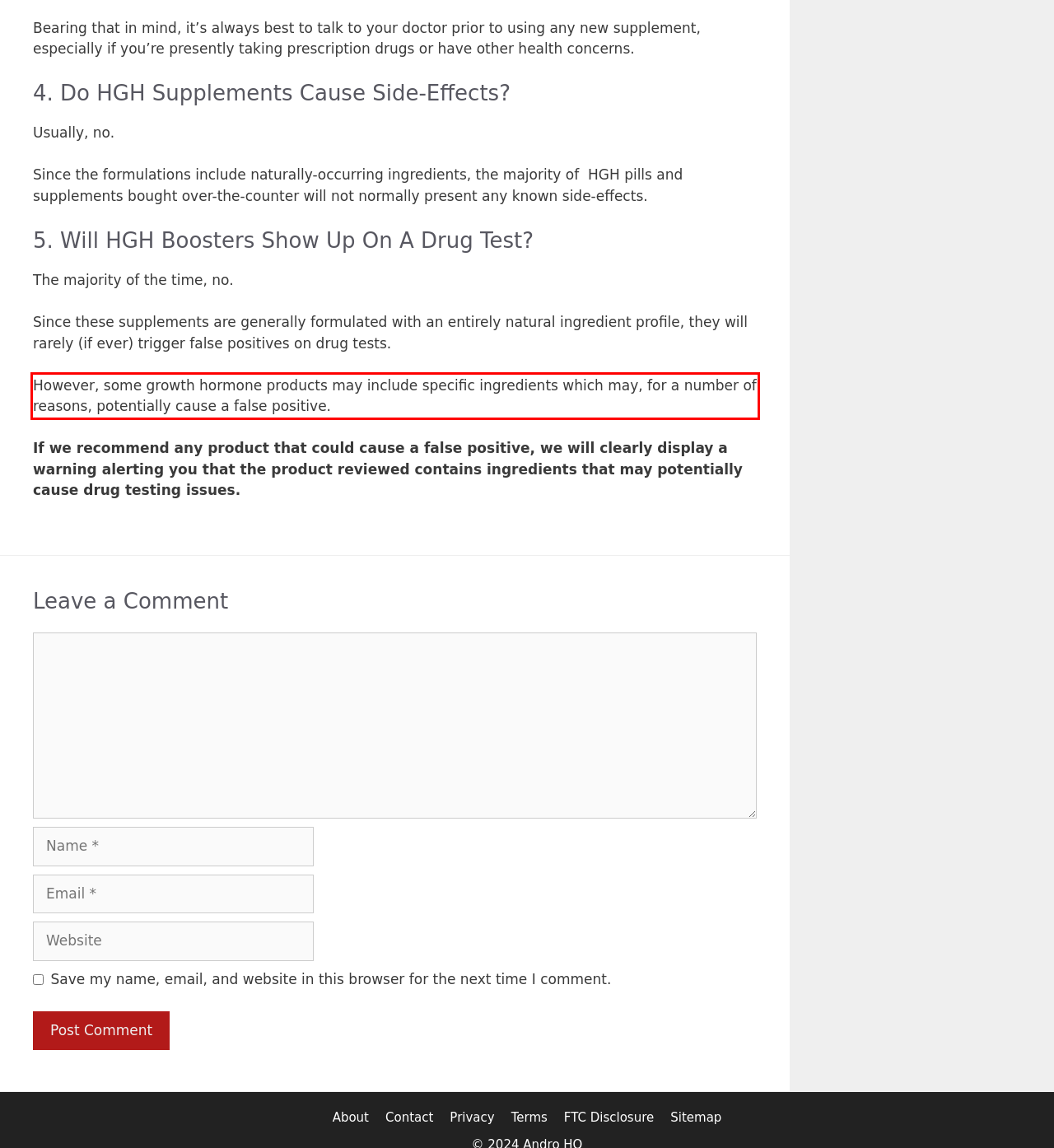The screenshot you have been given contains a UI element surrounded by a red rectangle. Use OCR to read and extract the text inside this red rectangle.

However, some growth hormone products may include specific ingredients which may, for a number of reasons, potentially cause a false positive.